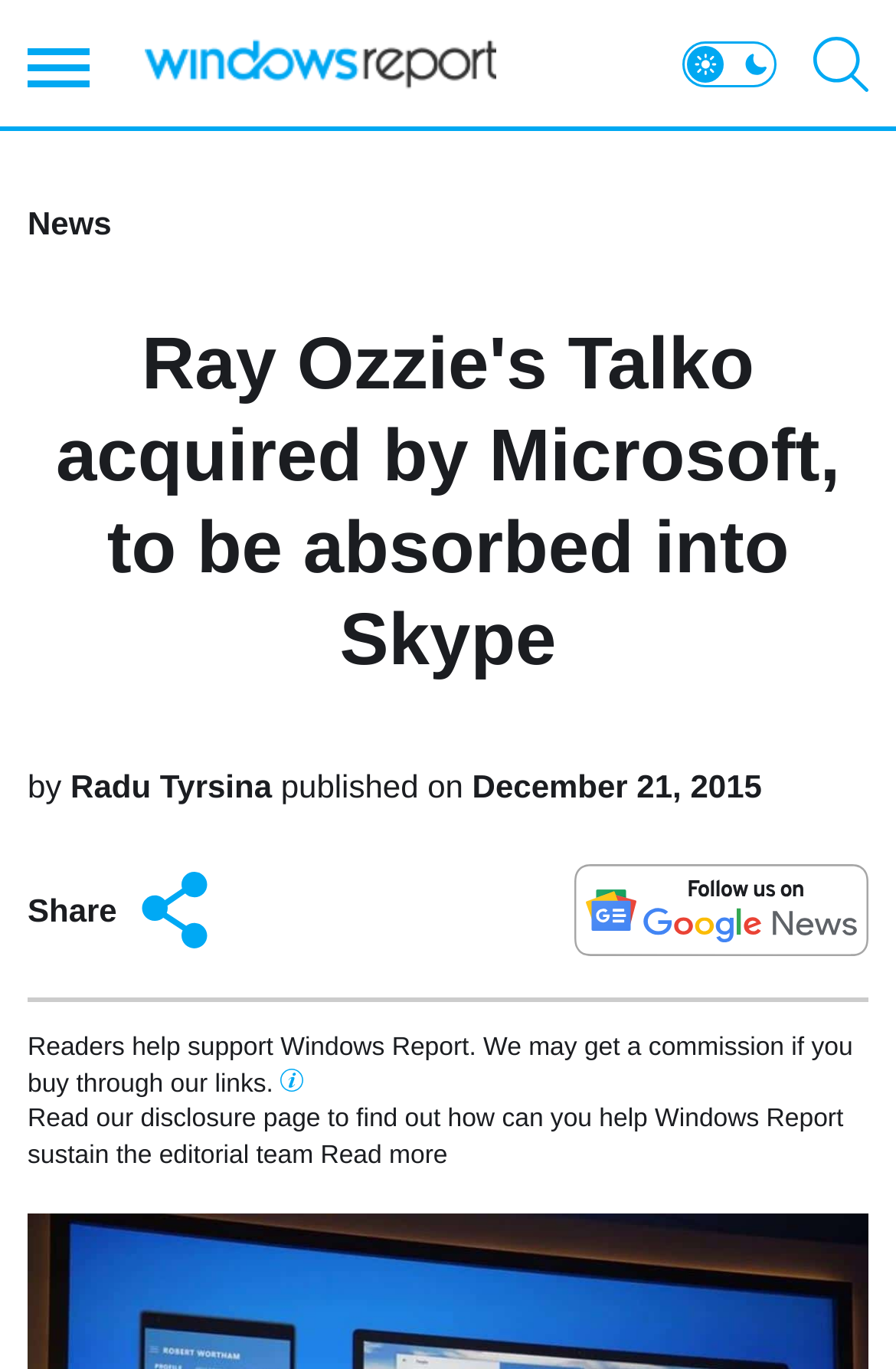Please determine the bounding box coordinates of the element to click in order to execute the following instruction: "Read the article published on December 21, 2015". The coordinates should be four float numbers between 0 and 1, specified as [left, top, right, bottom].

[0.527, 0.56, 0.85, 0.587]